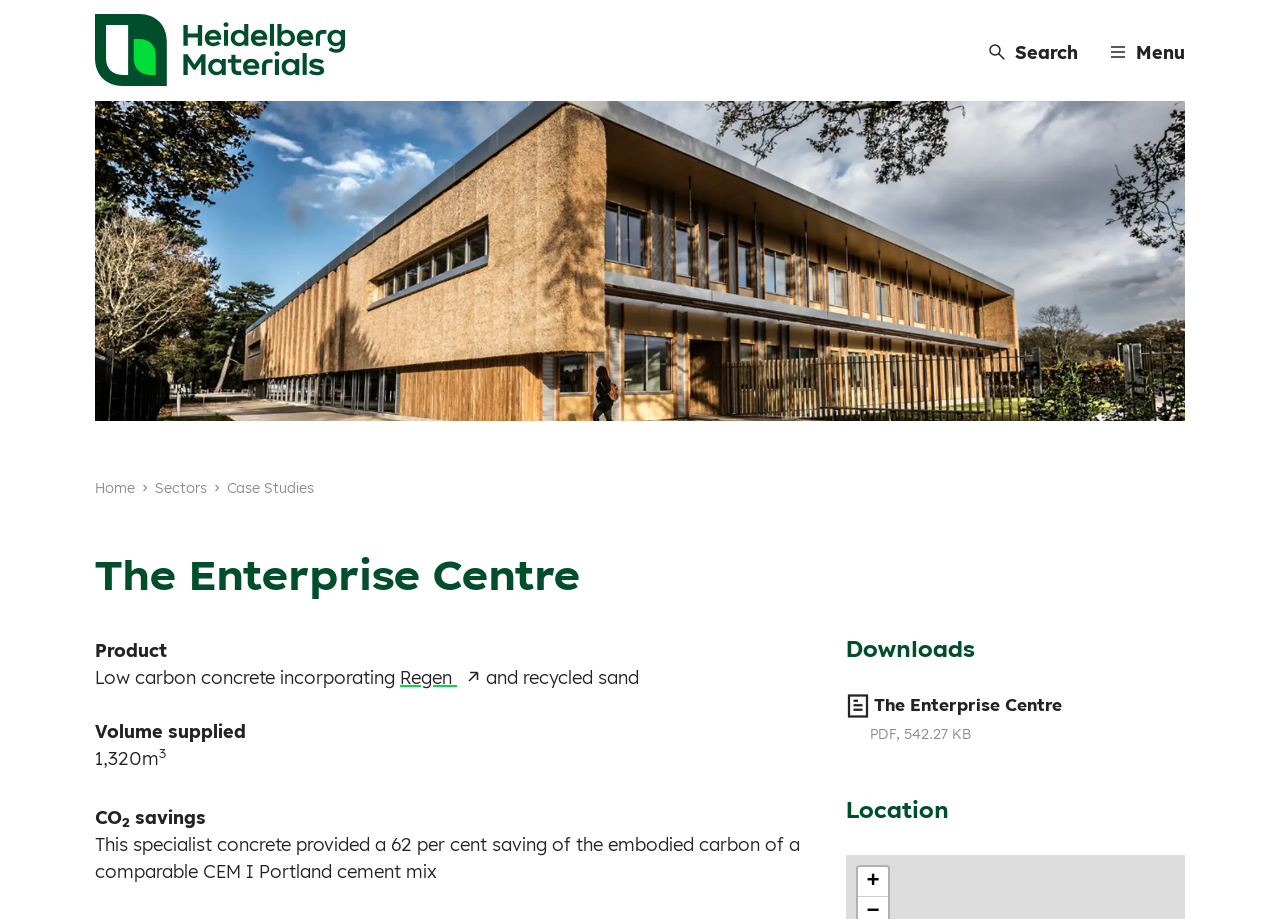What type of concrete is being discussed on this webpage?
From the screenshot, supply a one-word or short-phrase answer.

Low carbon concrete